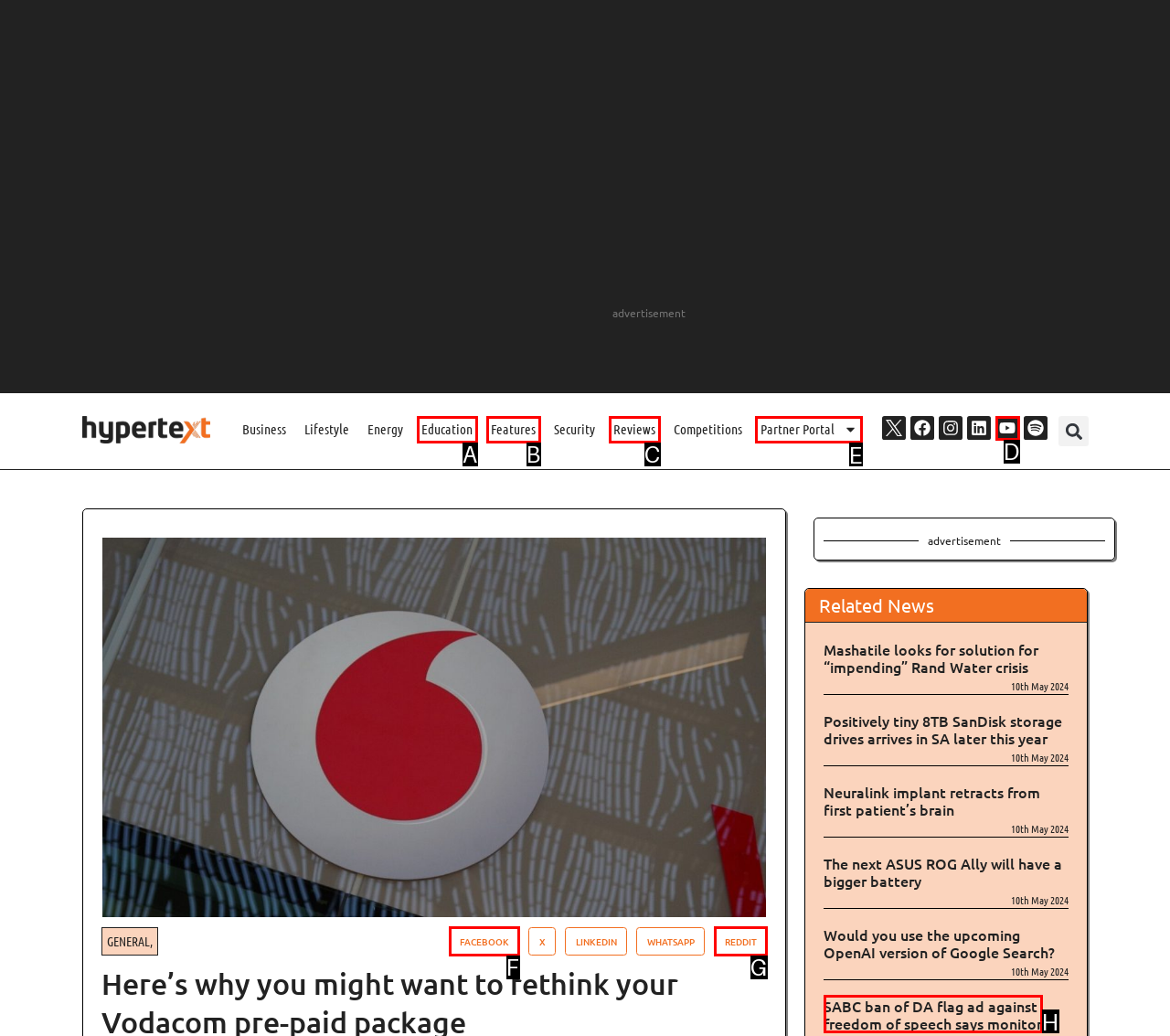Point out which HTML element you should click to fulfill the task: Click on the 'Partner Portal' link.
Provide the option's letter from the given choices.

E